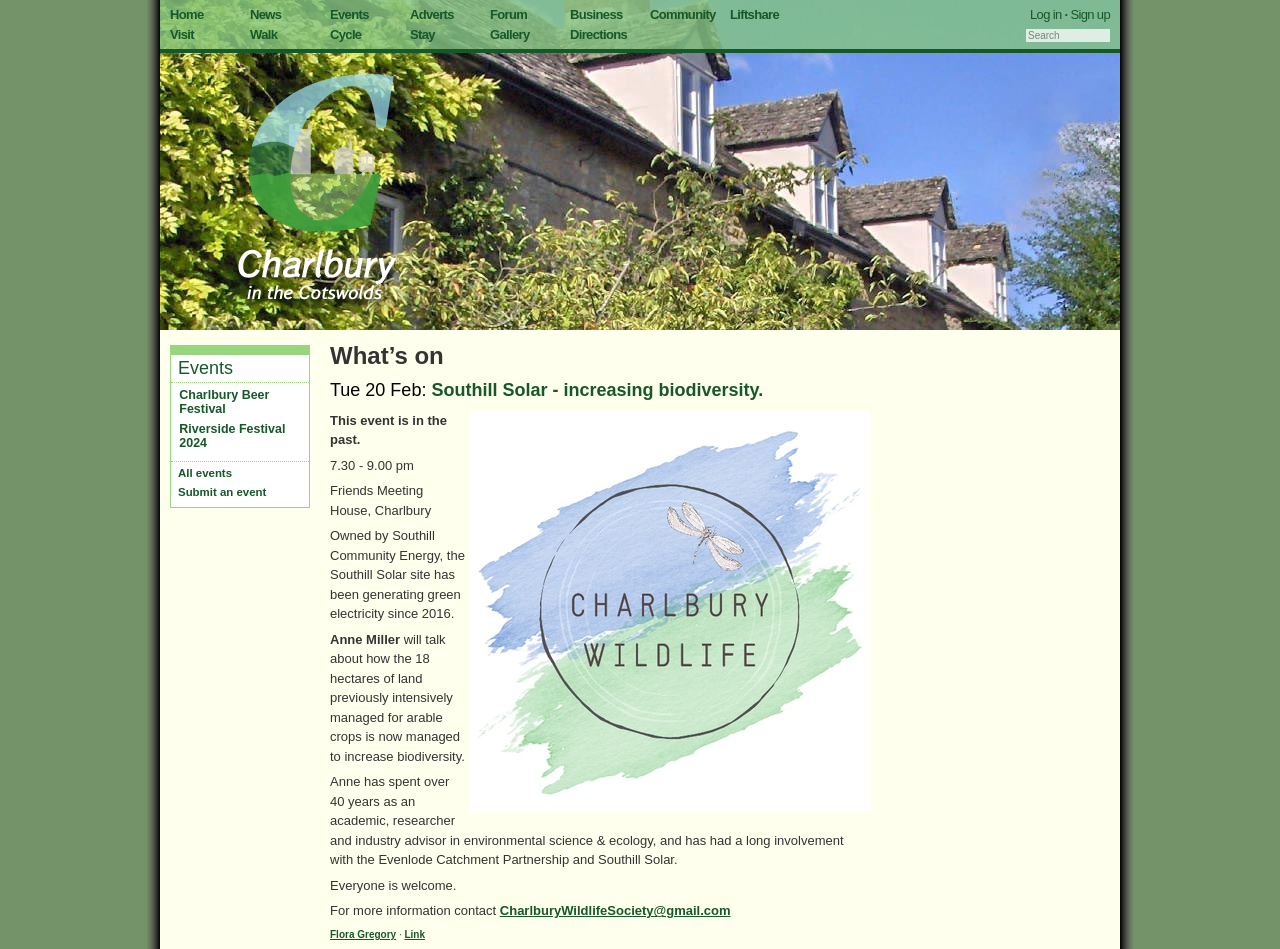Please locate the bounding box coordinates of the element that needs to be clicked to achieve the following instruction: "Search for something". The coordinates should be four float numbers between 0 and 1, i.e., [left, top, right, bottom].

[0.802, 0.03, 0.867, 0.044]